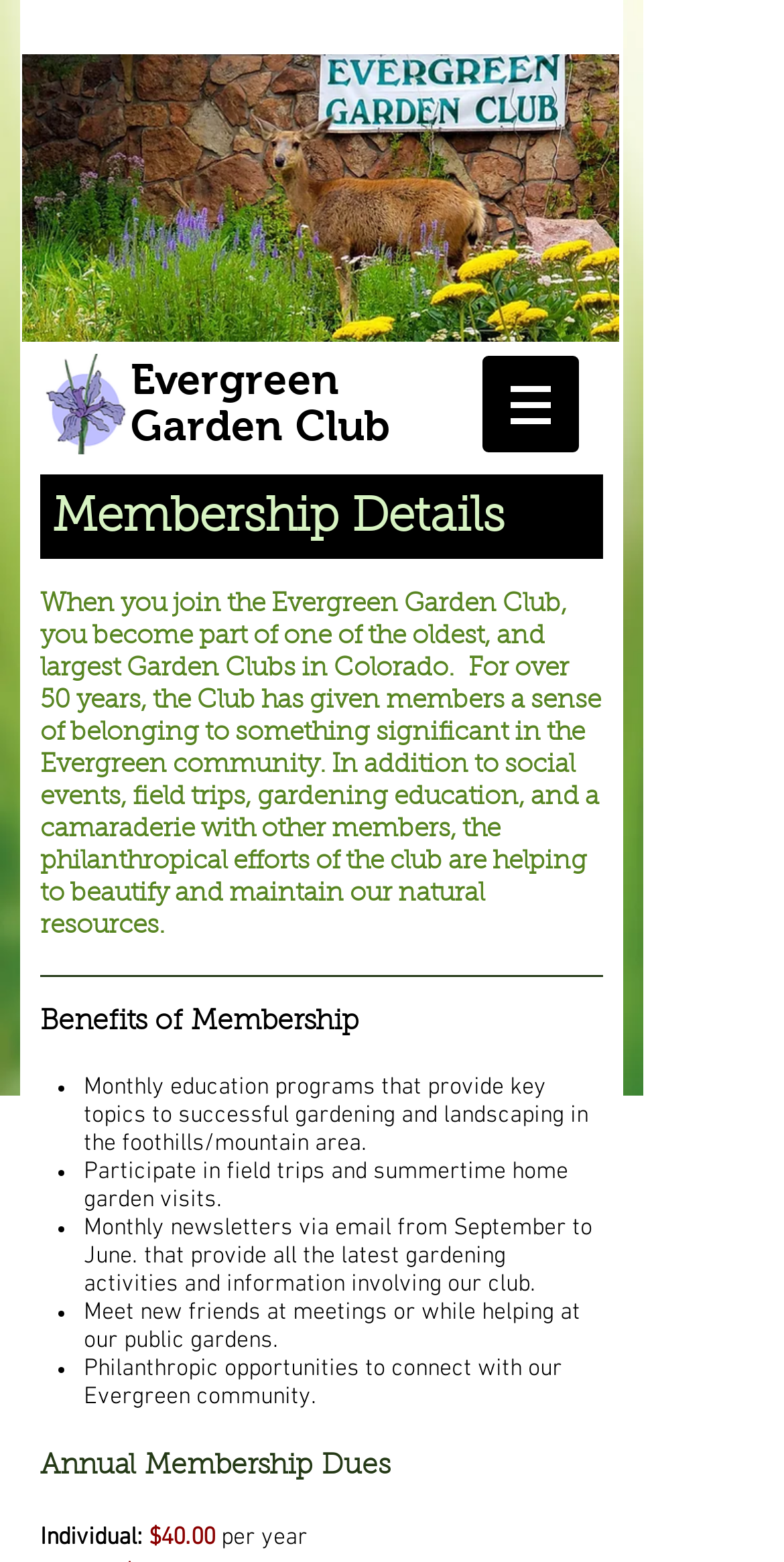Present a detailed account of what is displayed on the webpage.

The webpage is about the membership details of the Evergreen Garden Club. At the top left, there is a small image of a garden, and next to it, the club's logo is displayed. The club's name, "Evergreen Garden Club", is written in a heading above the logo. 

On the top right, there is a navigation menu labeled "Site" with a dropdown button. Below the navigation menu, the main content of the webpage begins. The title "Membership Details" is written in a heading, followed by a paragraph of text that describes the benefits of joining the club, including social events, field trips, gardening education, and philanthropical efforts.

Below the introductory paragraph, there is a section titled "Benefits of Membership", which lists five benefits in bullet points. These benefits include monthly education programs, field trips, monthly newsletters, opportunities to meet new friends, and philanthropic opportunities.

Further down the page, there is a section about the annual membership dues, which includes the cost for individual membership, $40.00 per year.